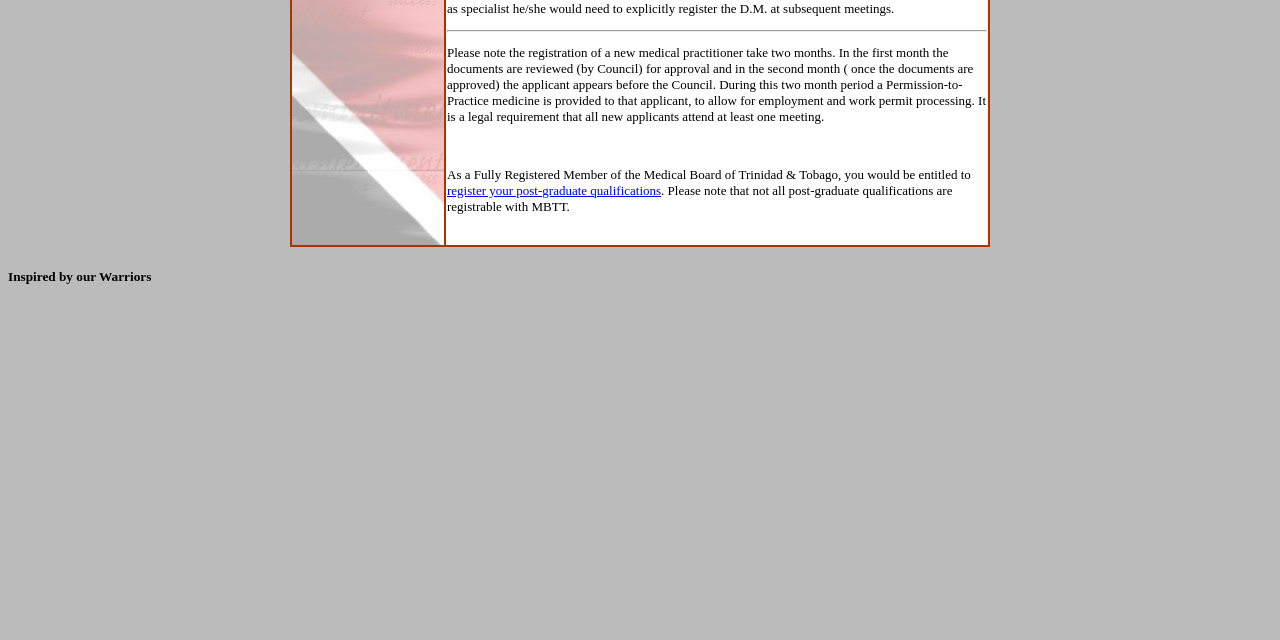Find the UI element described as: "register your post-graduate qualifications" and predict its bounding box coordinates. Ensure the coordinates are four float numbers between 0 and 1, [left, top, right, bottom].

[0.349, 0.286, 0.516, 0.309]